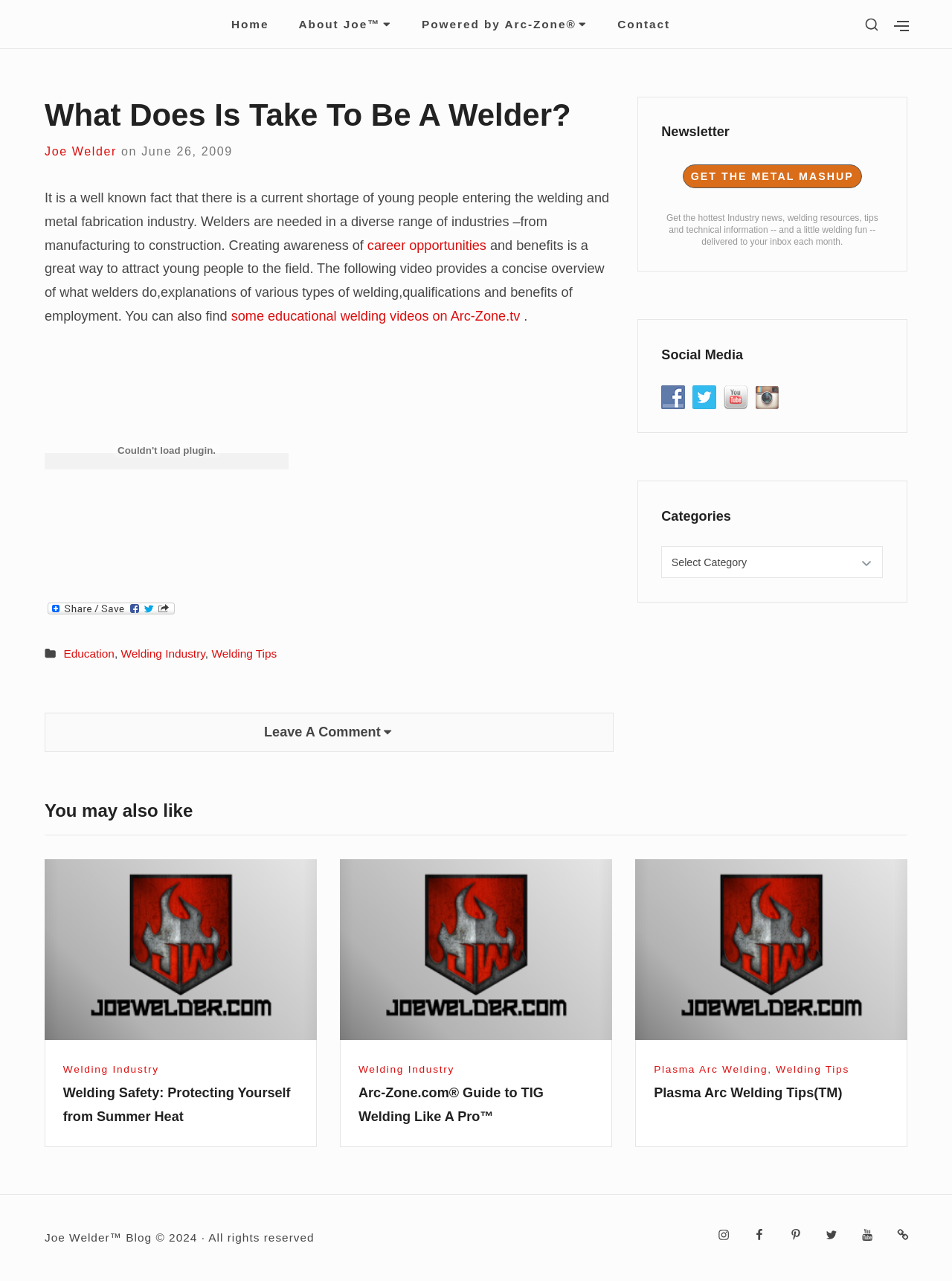Can you show the bounding box coordinates of the region to click on to complete the task described in the instruction: "Click on the 'Share' link"?

[0.047, 0.464, 0.187, 0.483]